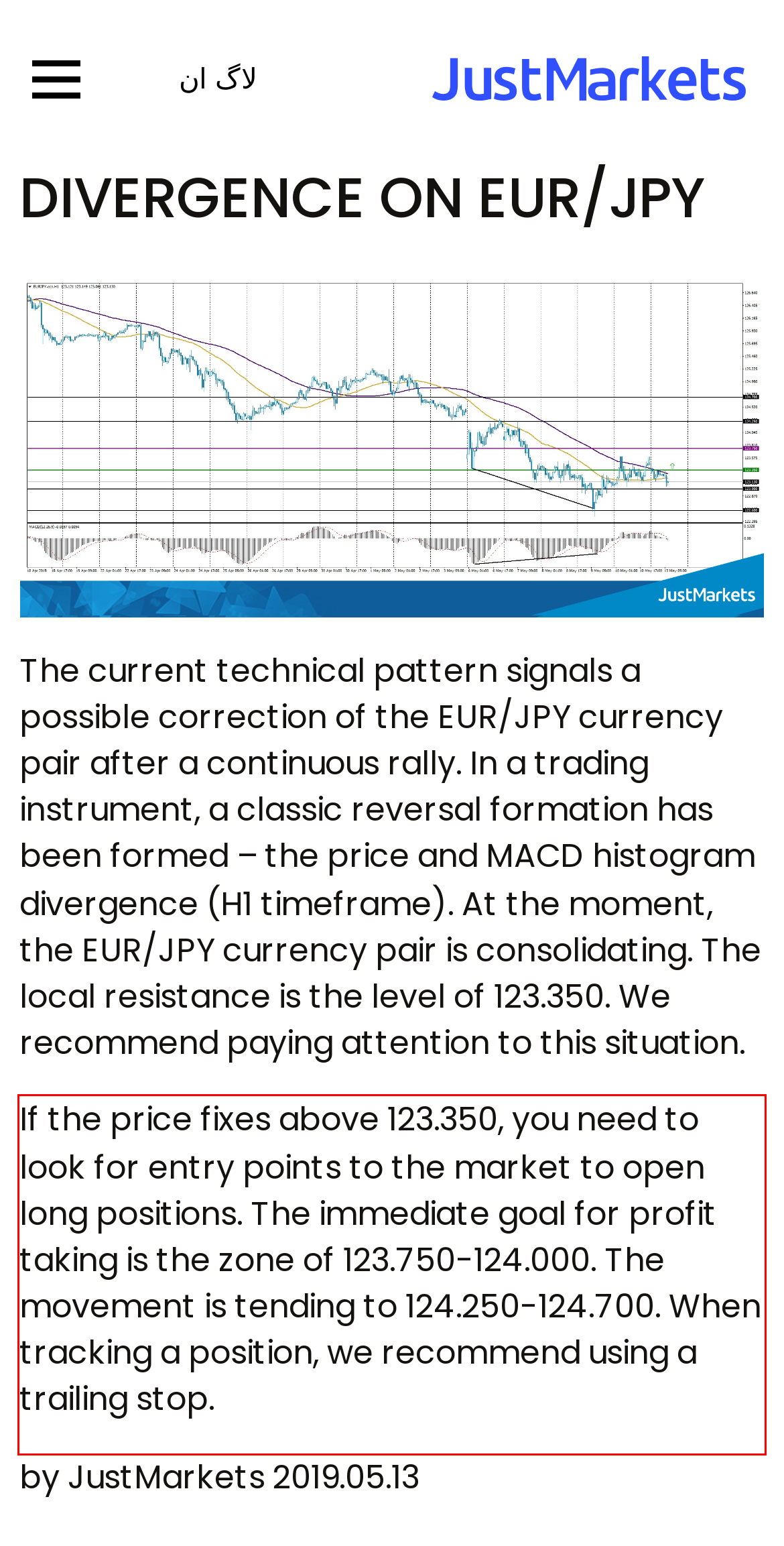You are given a screenshot with a red rectangle. Identify and extract the text within this red bounding box using OCR.

If the price fixes above 123.350, you need to look for entry points to the market to open long positions. The immediate goal for profit taking is the zone of 123.750-124.000. The movement is tending to 124.250-124.700. When tracking a position, we recommend using a trailing stop.